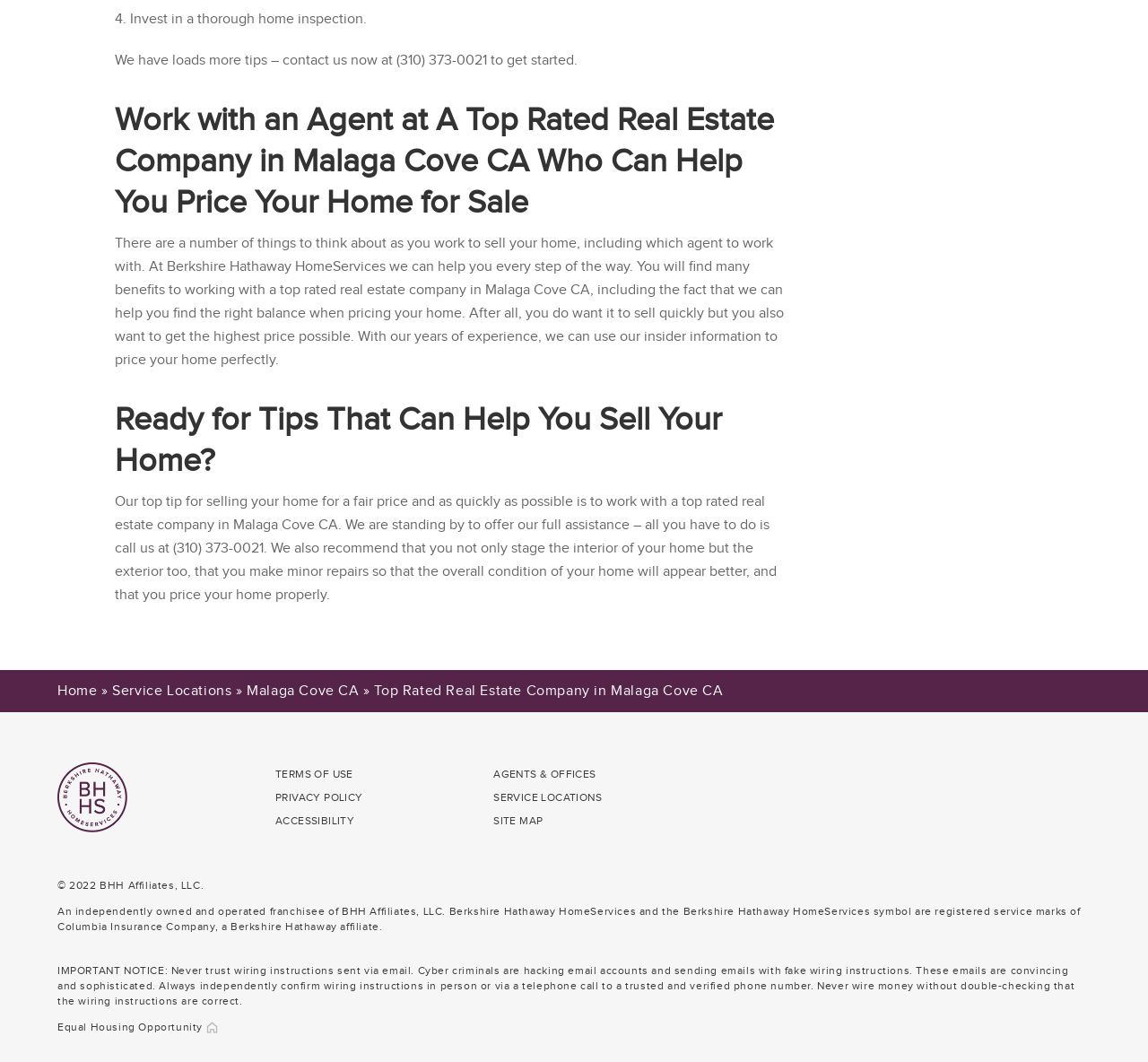Give a short answer to this question using one word or a phrase:
What is the warning about wiring instructions?

Never trust wiring instructions sent via email